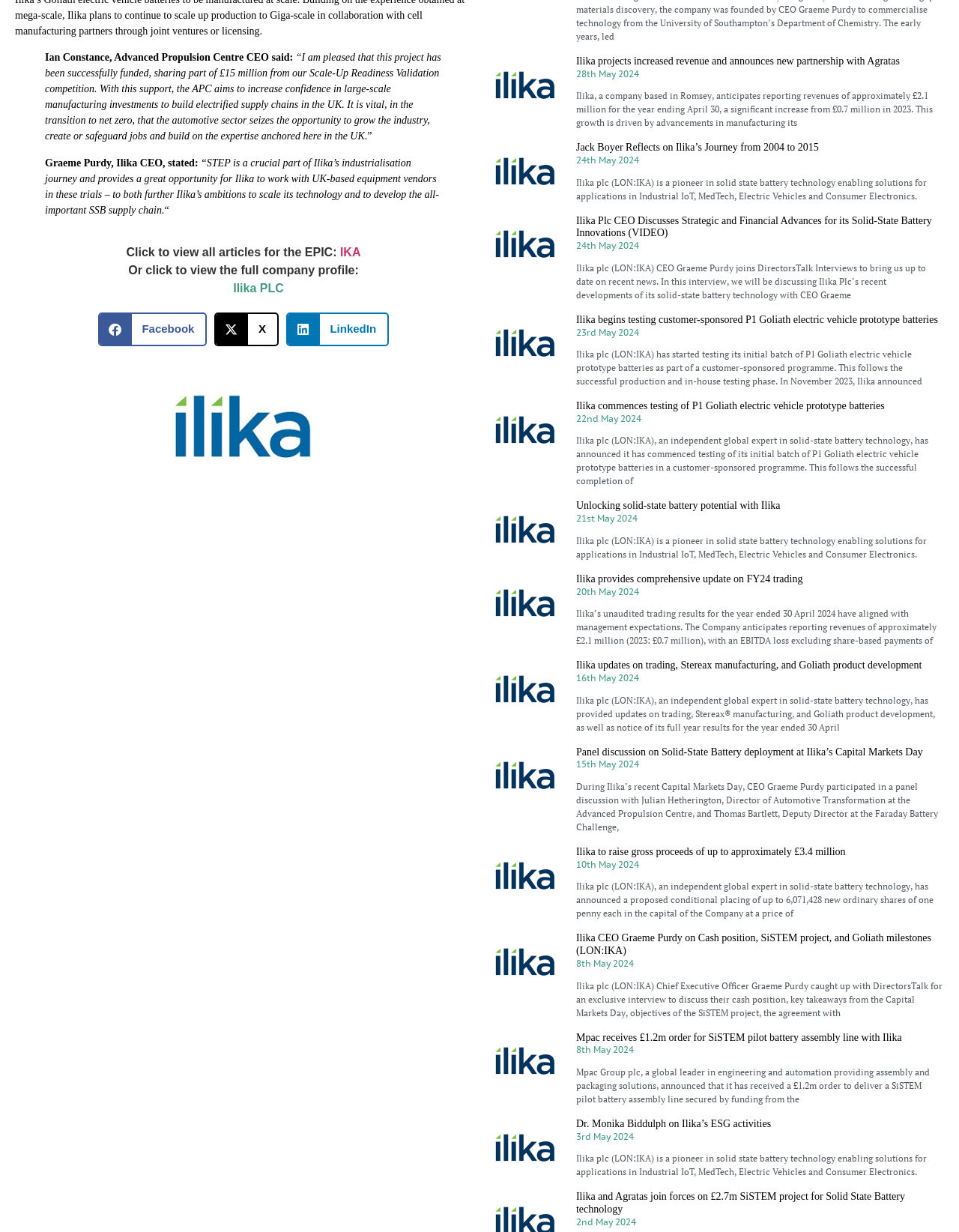Determine the bounding box coordinates (top-left x, top-left y, bottom-right x, bottom-right y) of the UI element described in the following text: LinkedIn

[0.298, 0.254, 0.406, 0.281]